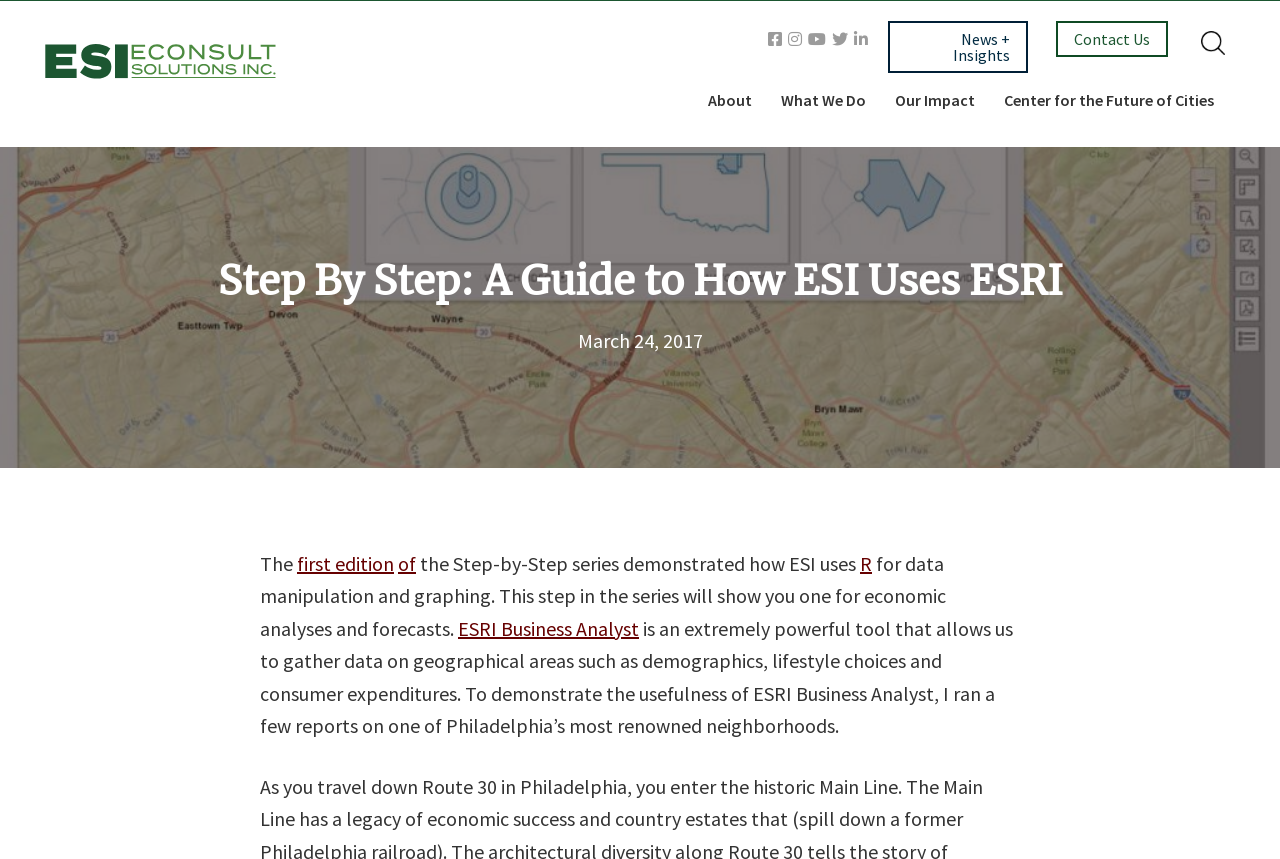Using the details in the image, give a detailed response to the question below:
What is the topic of the Step-by-Step series?

The answer can be found by reading the main heading of the webpage, which states 'Step By Step: A Guide to How ESI Uses ESRI'. This heading indicates that the series is about how ESI uses ESRI.